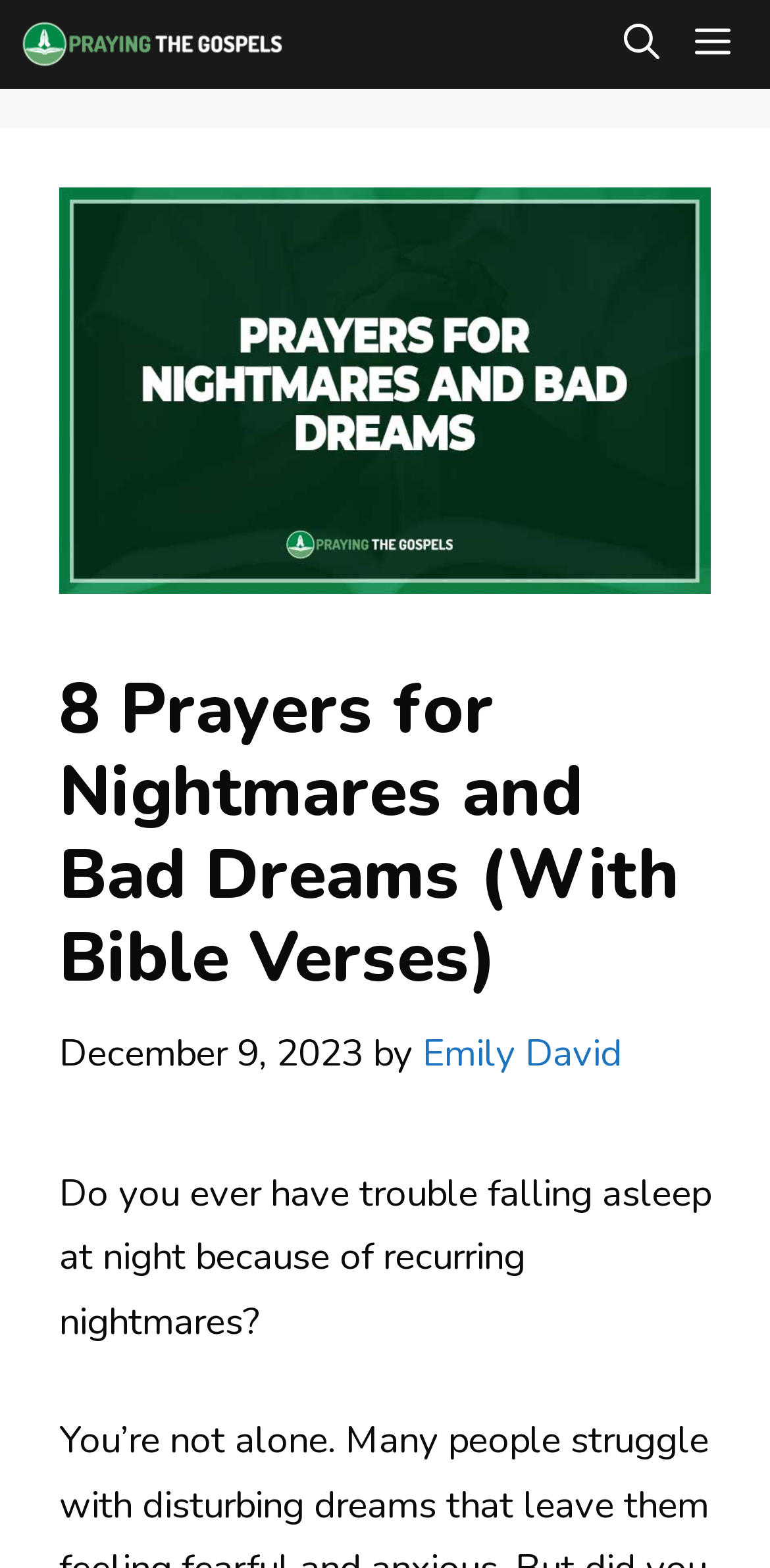Find and extract the text of the primary heading on the webpage.

8 Prayers for Nightmares and Bad Dreams (With Bible Verses)